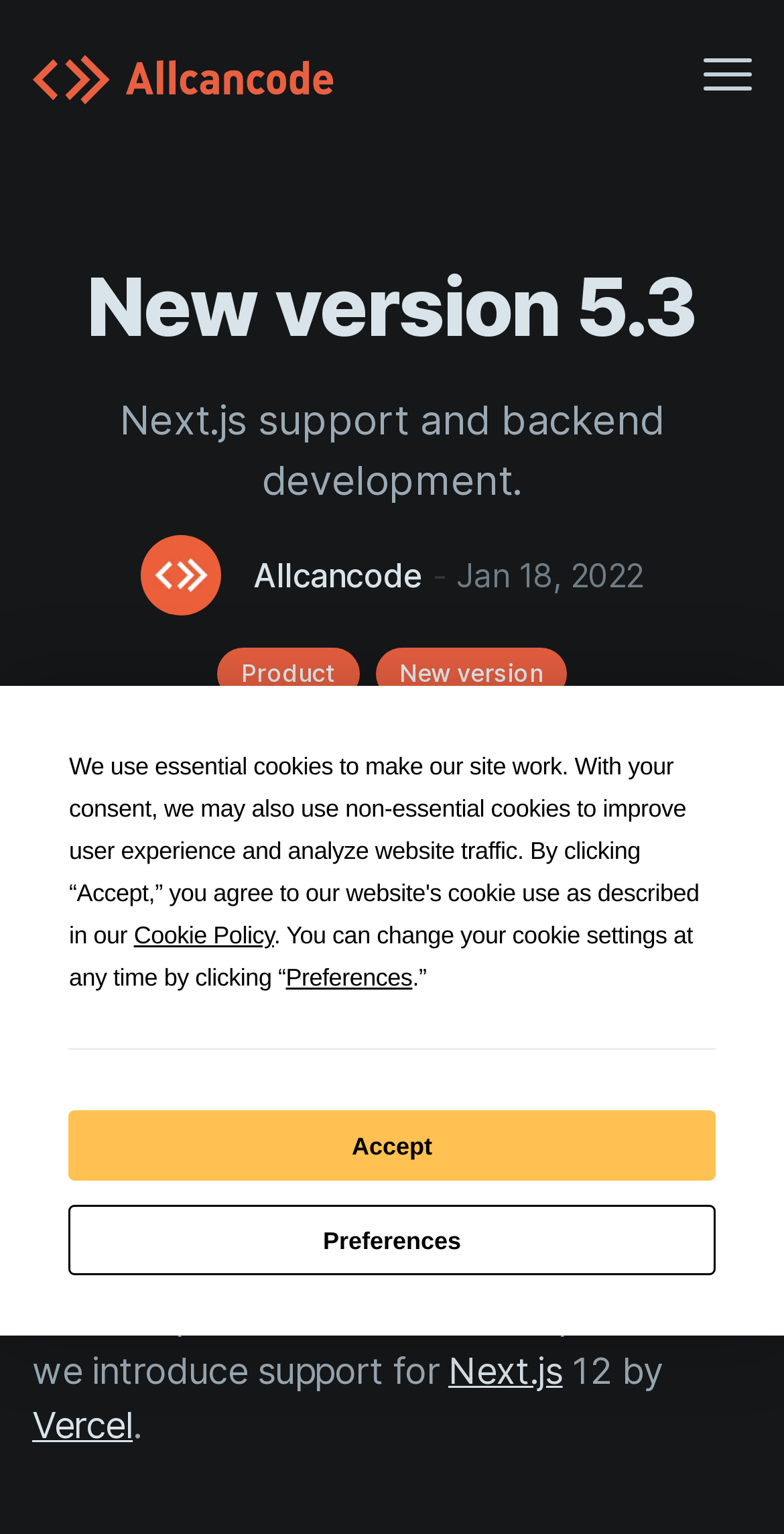Identify the coordinates of the bounding box for the element that must be clicked to accomplish the instruction: "View 'Customer Portal'".

[0.082, 0.441, 0.918, 0.496]